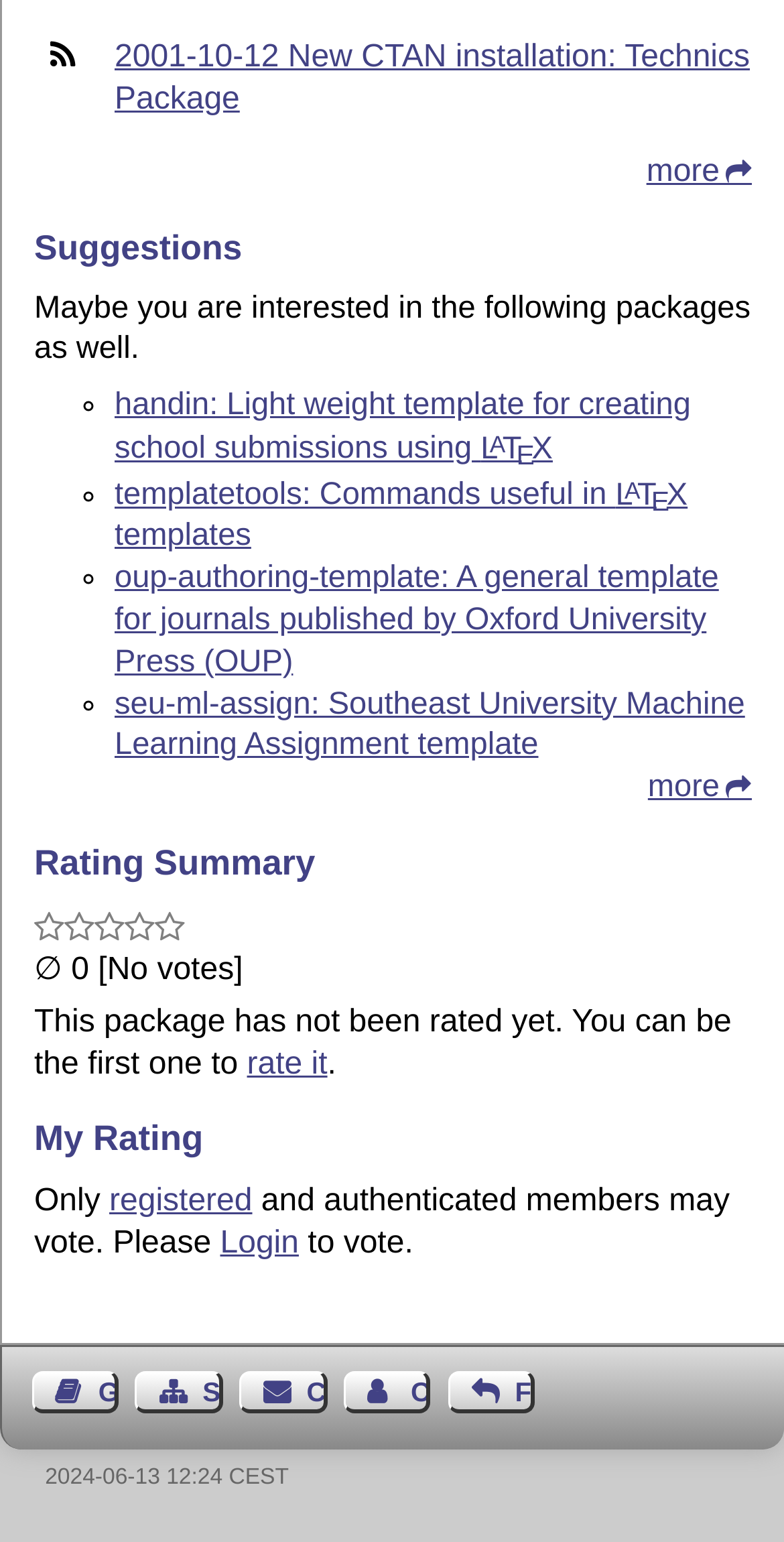Please identify the bounding box coordinates of the element on the webpage that should be clicked to follow this instruction: "Search for something". The bounding box coordinates should be given as four float numbers between 0 and 1, formatted as [left, top, right, bottom].

None